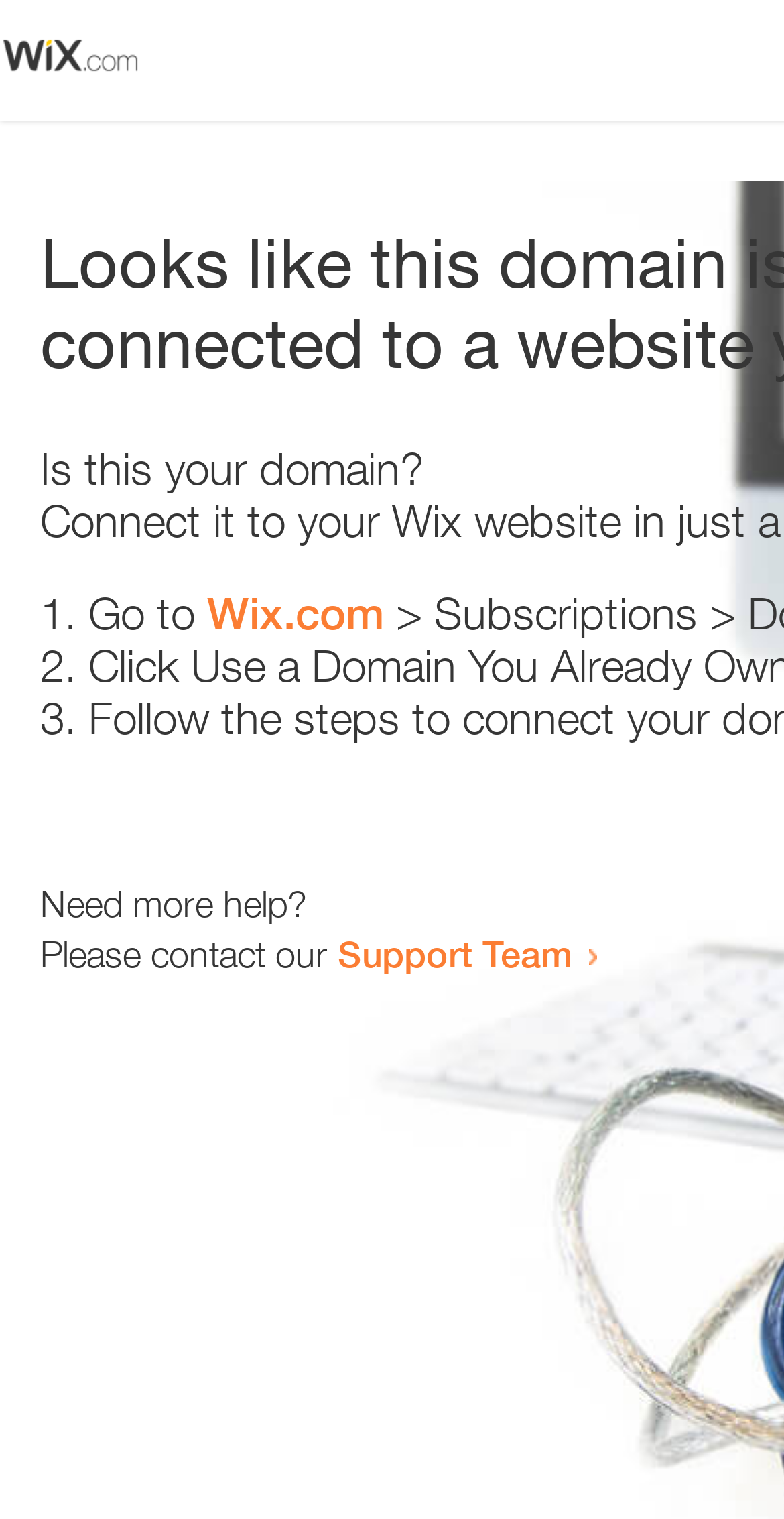Given the element description, predict the bounding box coordinates in the format (top-left x, top-left y, bottom-right x, bottom-right y). Make sure all values are between 0 and 1. Here is the element description: Wix.com

[0.264, 0.387, 0.49, 0.421]